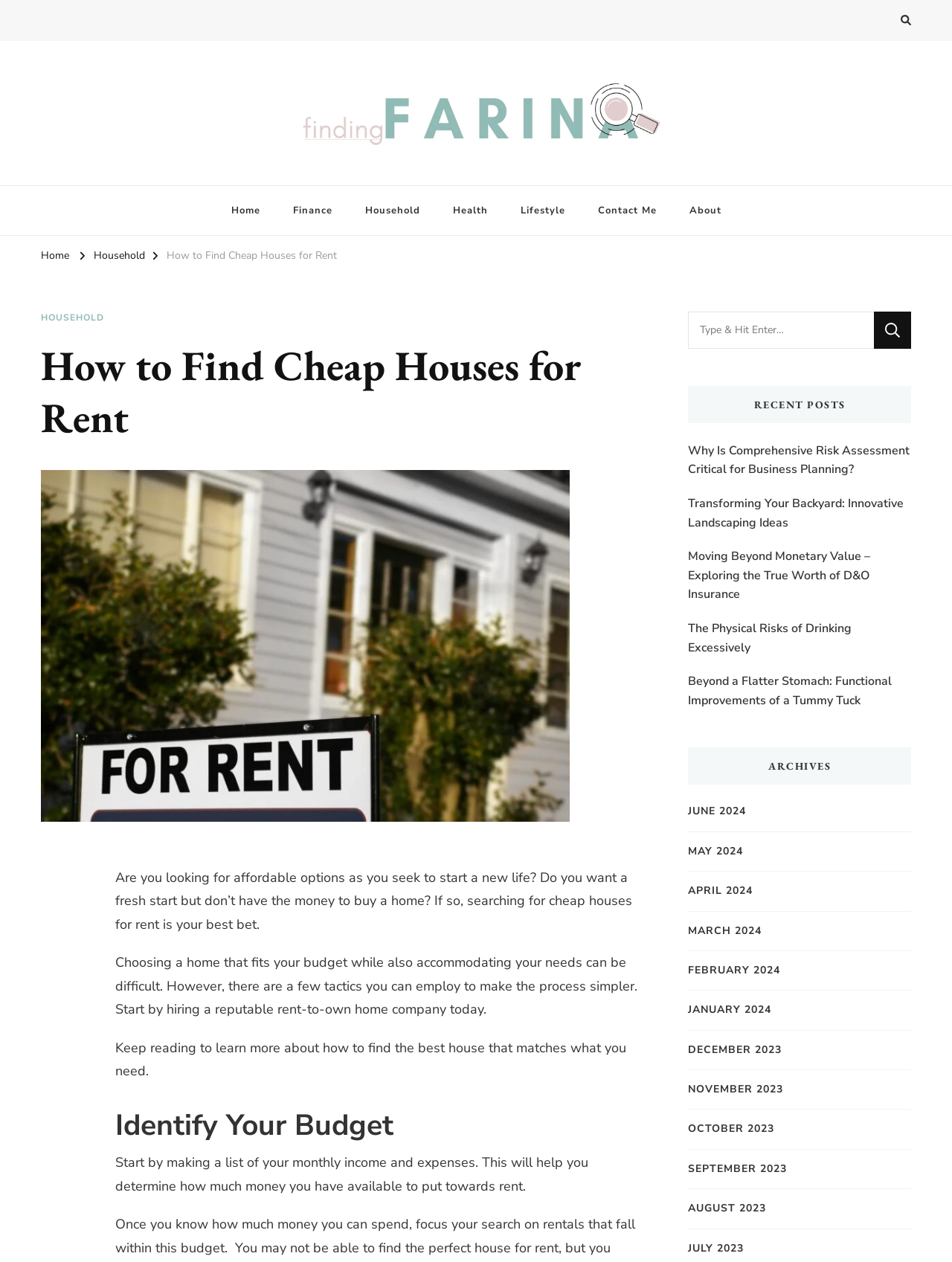How many archive links are listed?
Please provide a single word or phrase in response based on the screenshot.

12